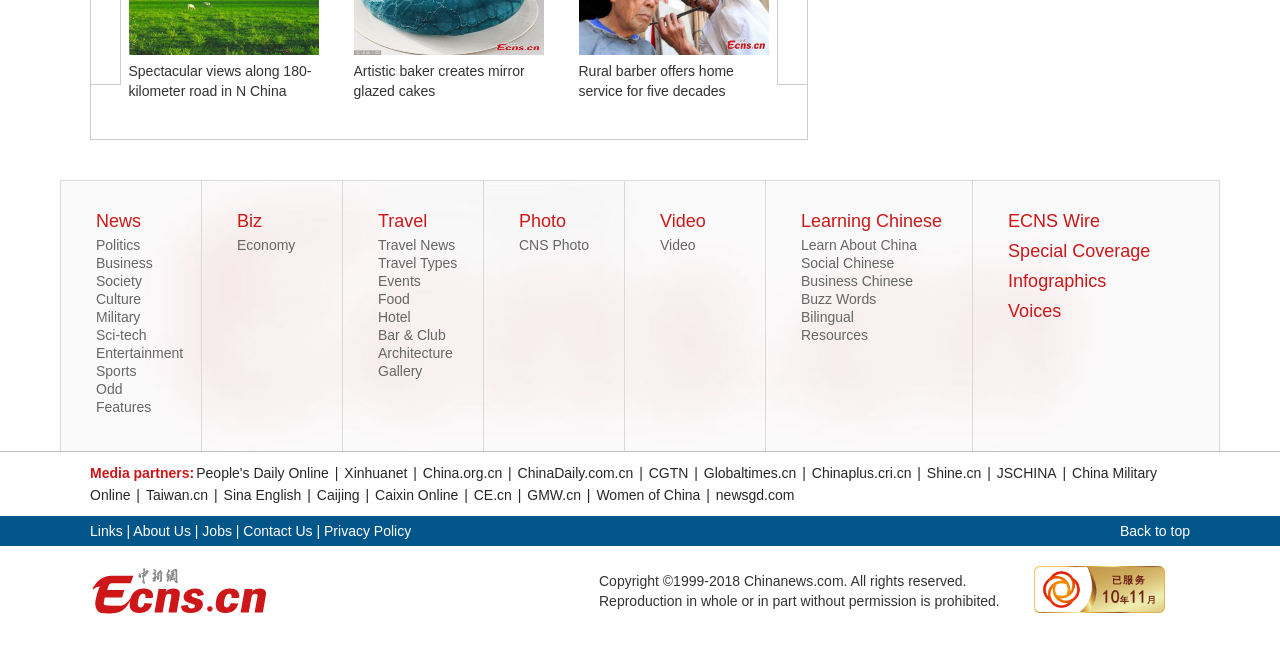Specify the bounding box coordinates of the area to click in order to follow the given instruction: "Click on the 'Agent Login' link."

None